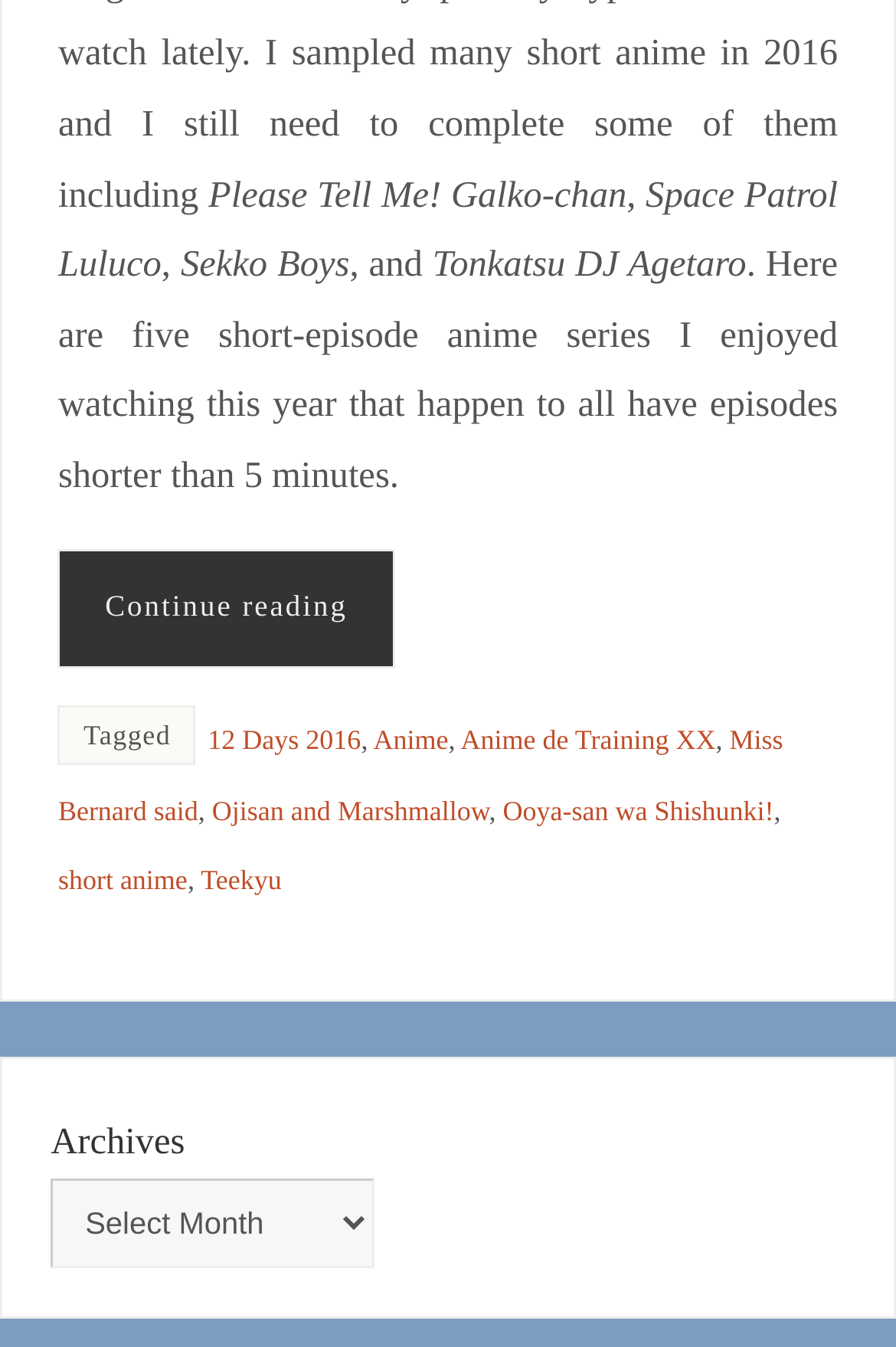Respond with a single word or short phrase to the following question: 
What is the name of the section below the main content?

Archives